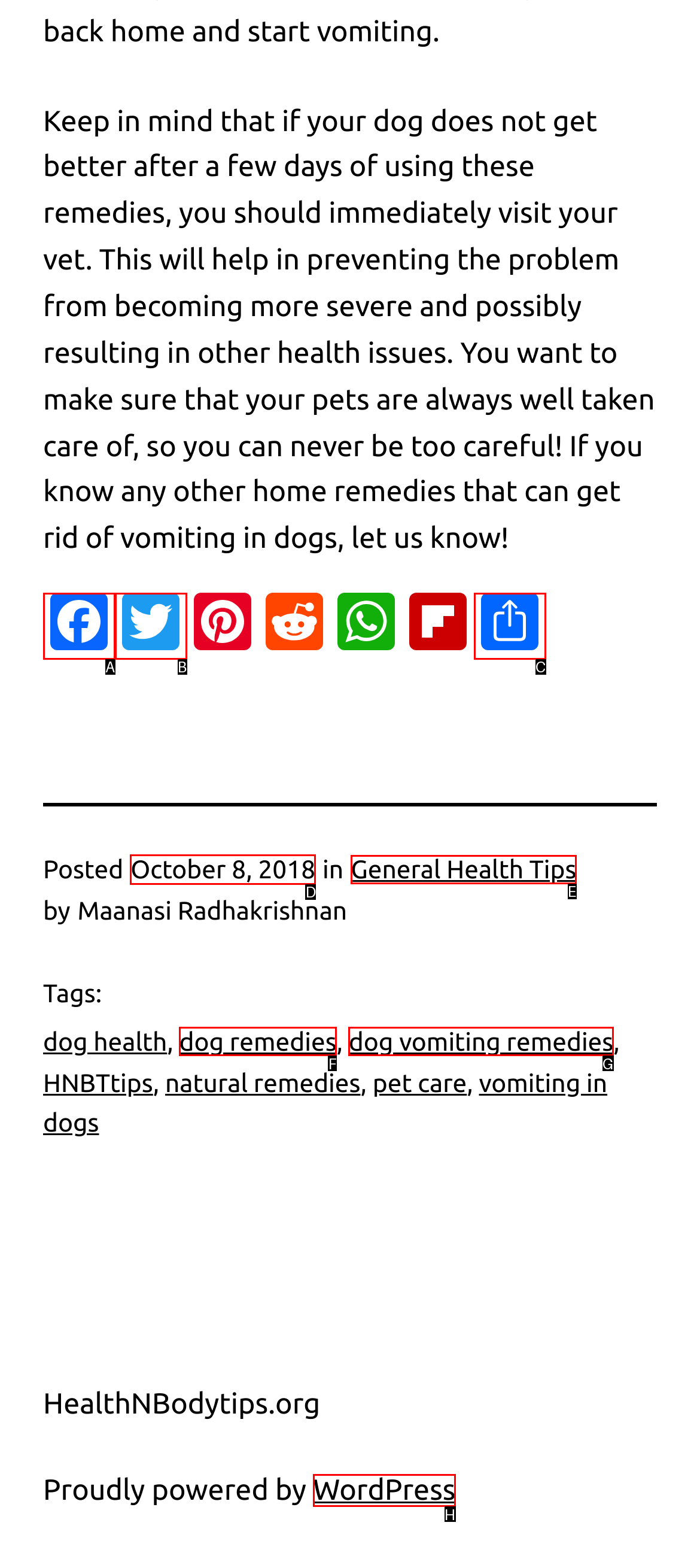Point out which UI element to click to complete this task: Read the post dated October 8, 2018
Answer with the letter corresponding to the right option from the available choices.

D